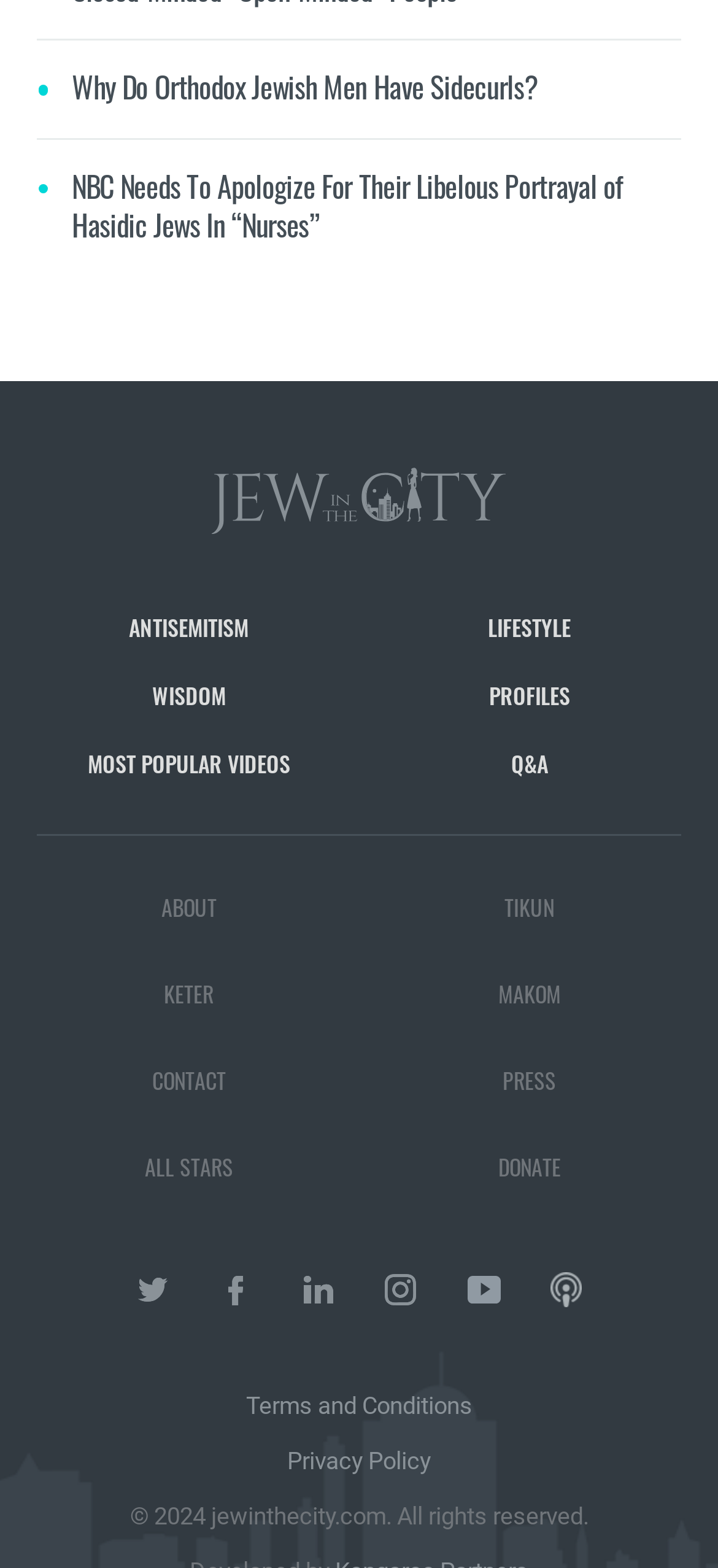How many articles are listed on the webpage?
Provide a detailed answer to the question using information from the image.

The webpage lists 9 article titles with links, including 'The Truth on How Israelis are Fighting this War (Despite What the Media Says)', 'Why Do Orthodox Jewish Women Shave Their Heads?', and others, which suggests that there are 9 articles listed on the webpage.